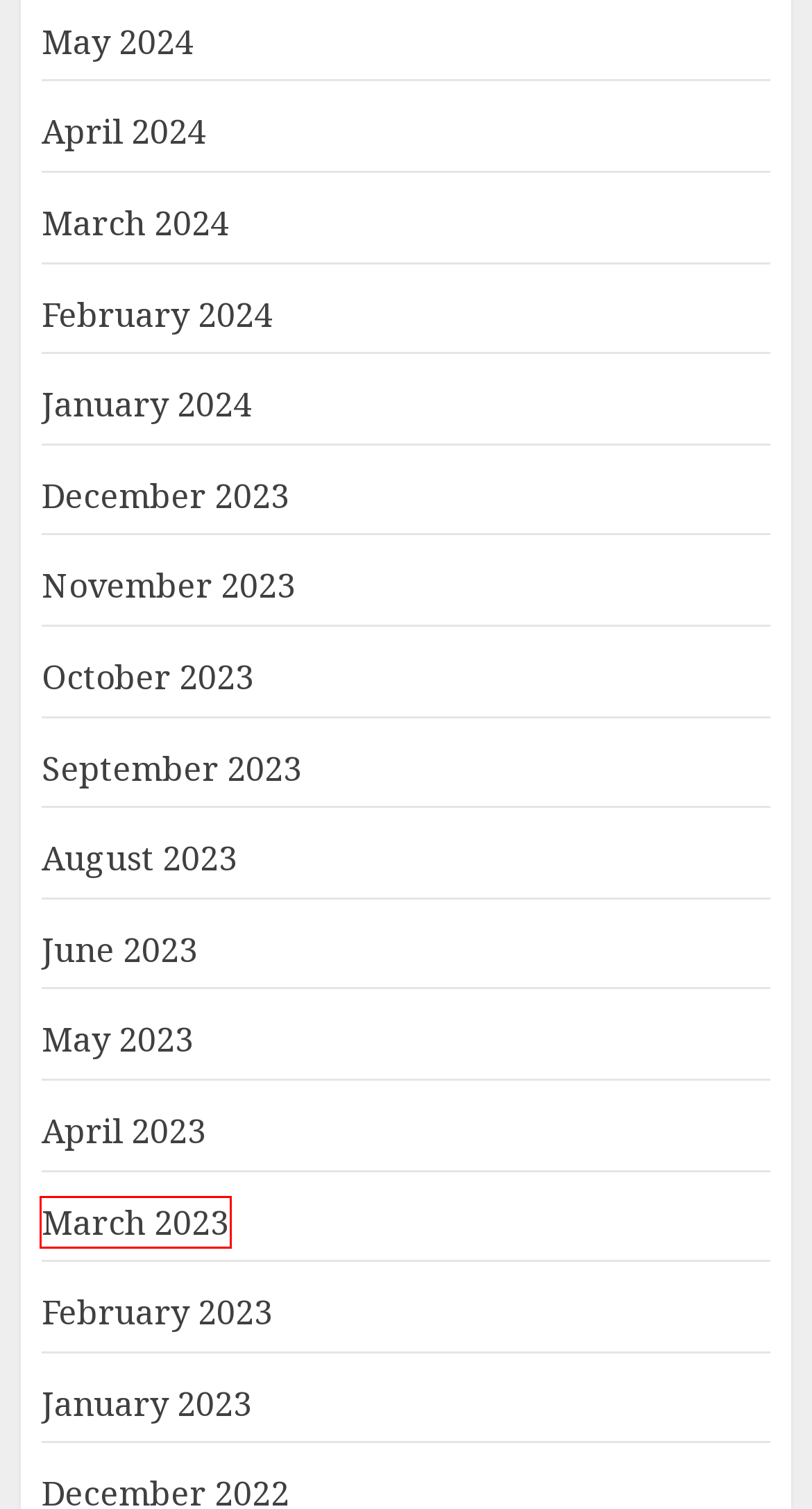Examine the screenshot of a webpage with a red bounding box around a UI element. Your task is to identify the webpage description that best corresponds to the new webpage after clicking the specified element. The given options are:
A. October 2023 - Home And Office
B. August 2023 - Home And Office
C. May 2024 - Home And Office
D. April 2024 - Home And Office
E. November 2023 - Home And Office
F. March 2023 - Home And Office
G. February 2023 - Home And Office
H. May 2023 - Home And Office

F